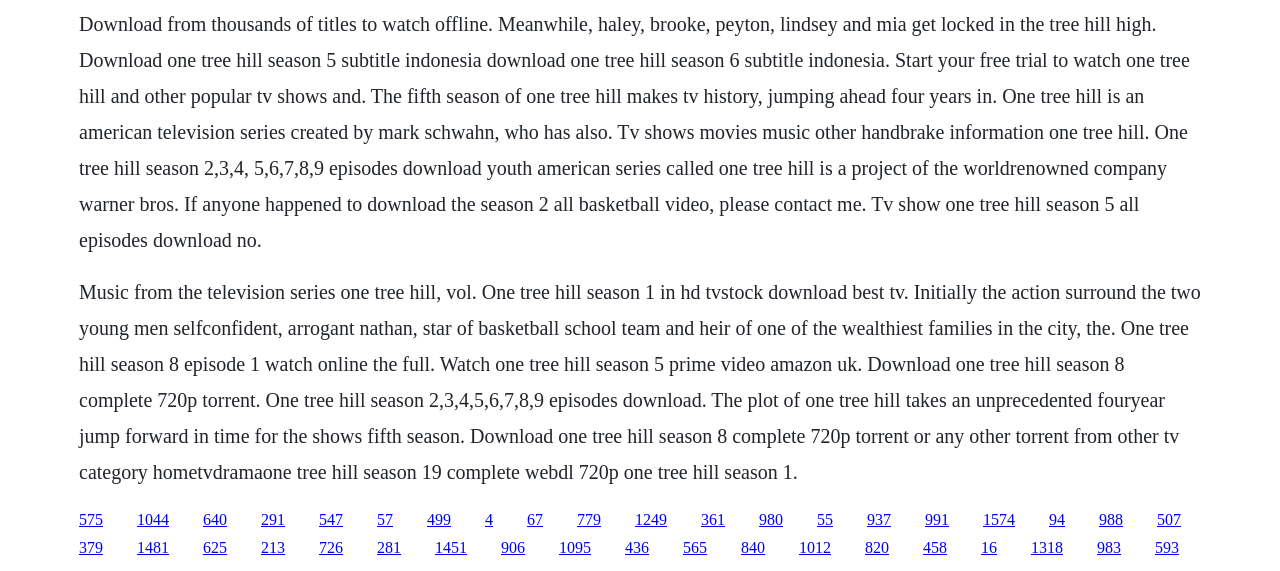Find the bounding box of the UI element described as follows: "2022 GMC Sierra".

None